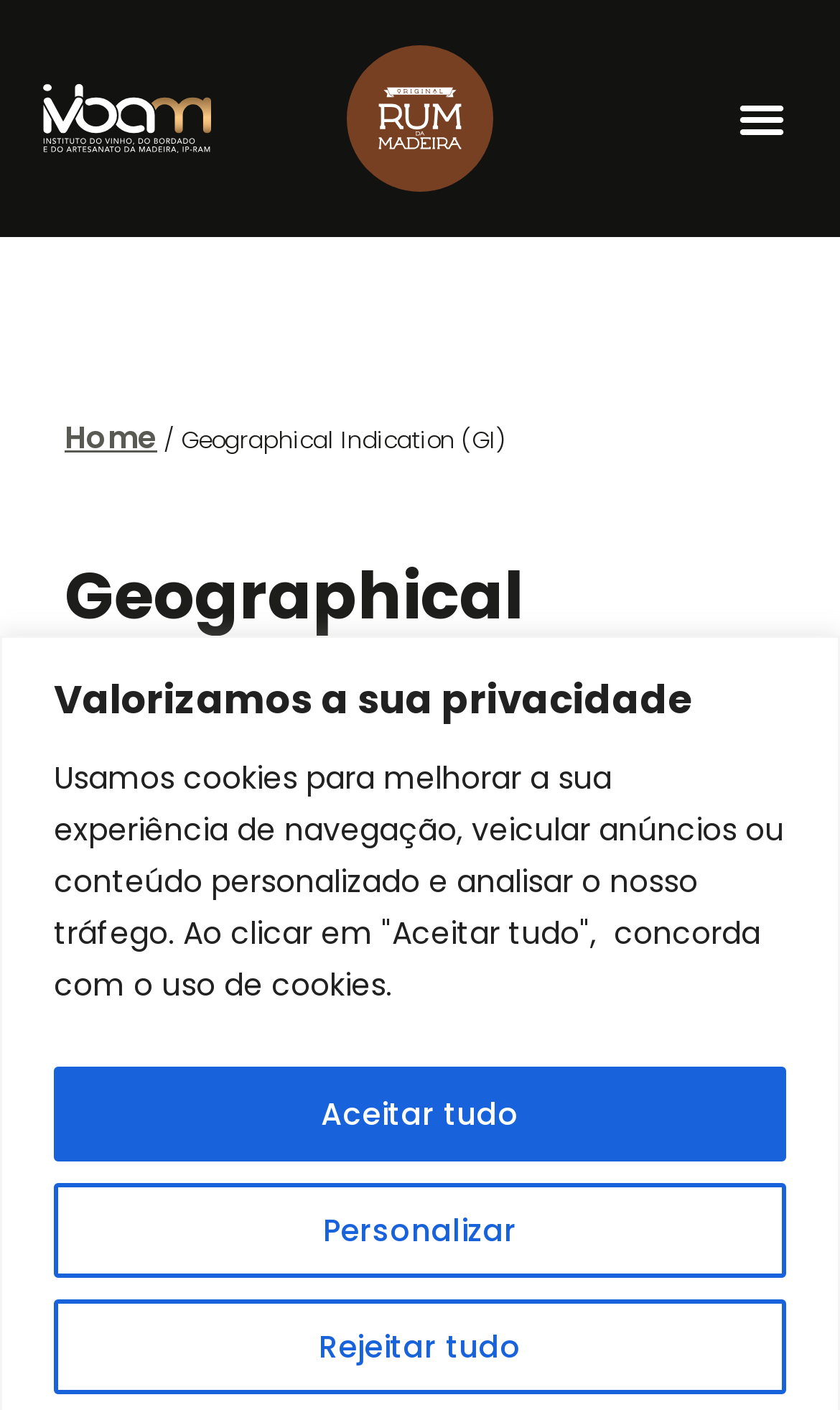Please give a one-word or short phrase response to the following question: 
What is the decree number that confirms Madeira Rum's Geographical Indication?

18/2021/M